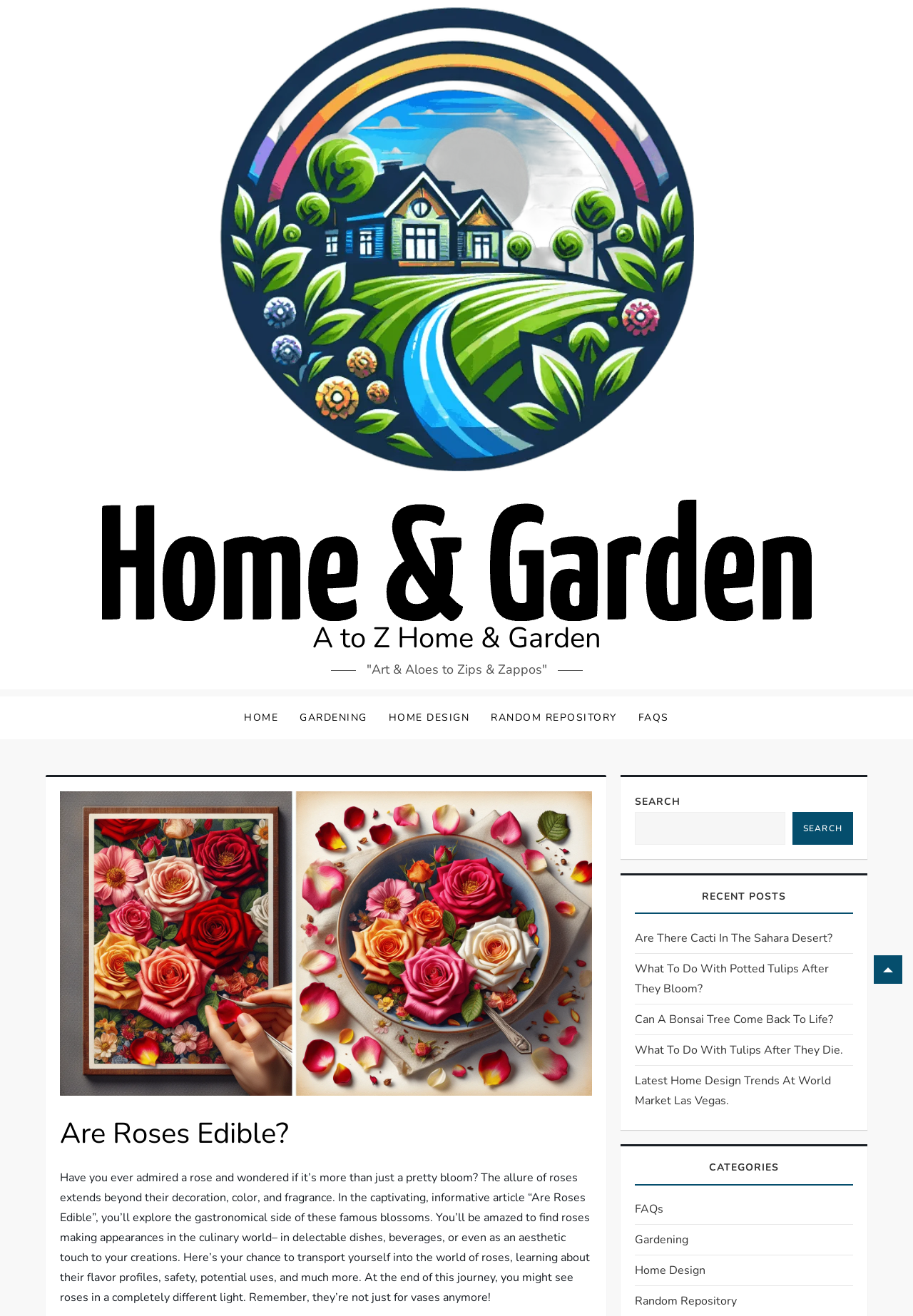Locate the bounding box coordinates of the area you need to click to fulfill this instruction: 'Click on the 'HOME' link'. The coordinates must be in the form of four float numbers ranging from 0 to 1: [left, top, right, bottom].

[0.256, 0.529, 0.317, 0.562]